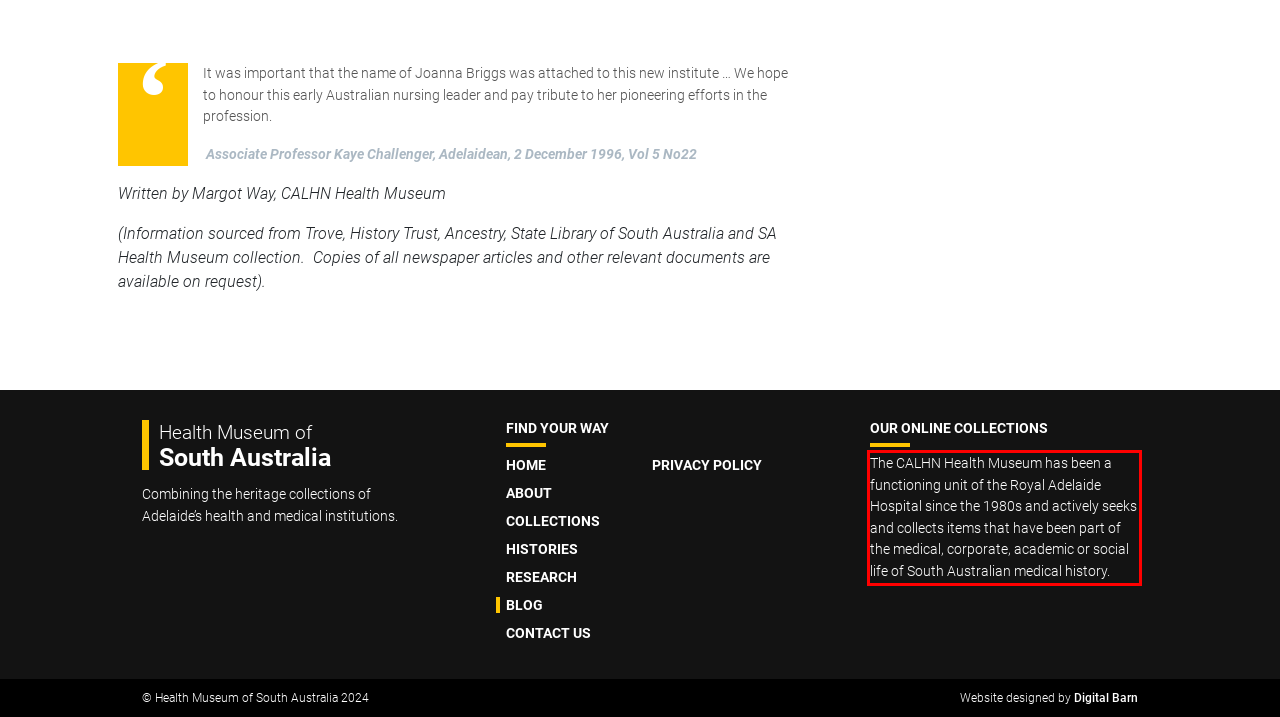You are given a screenshot with a red rectangle. Identify and extract the text within this red bounding box using OCR.

The CALHN Health Museum has been a functioning unit of the Royal Adelaide Hospital since the 1980s and actively seeks and collects items that have been part of the medical, corporate, academic or social life of South Australian medical history.